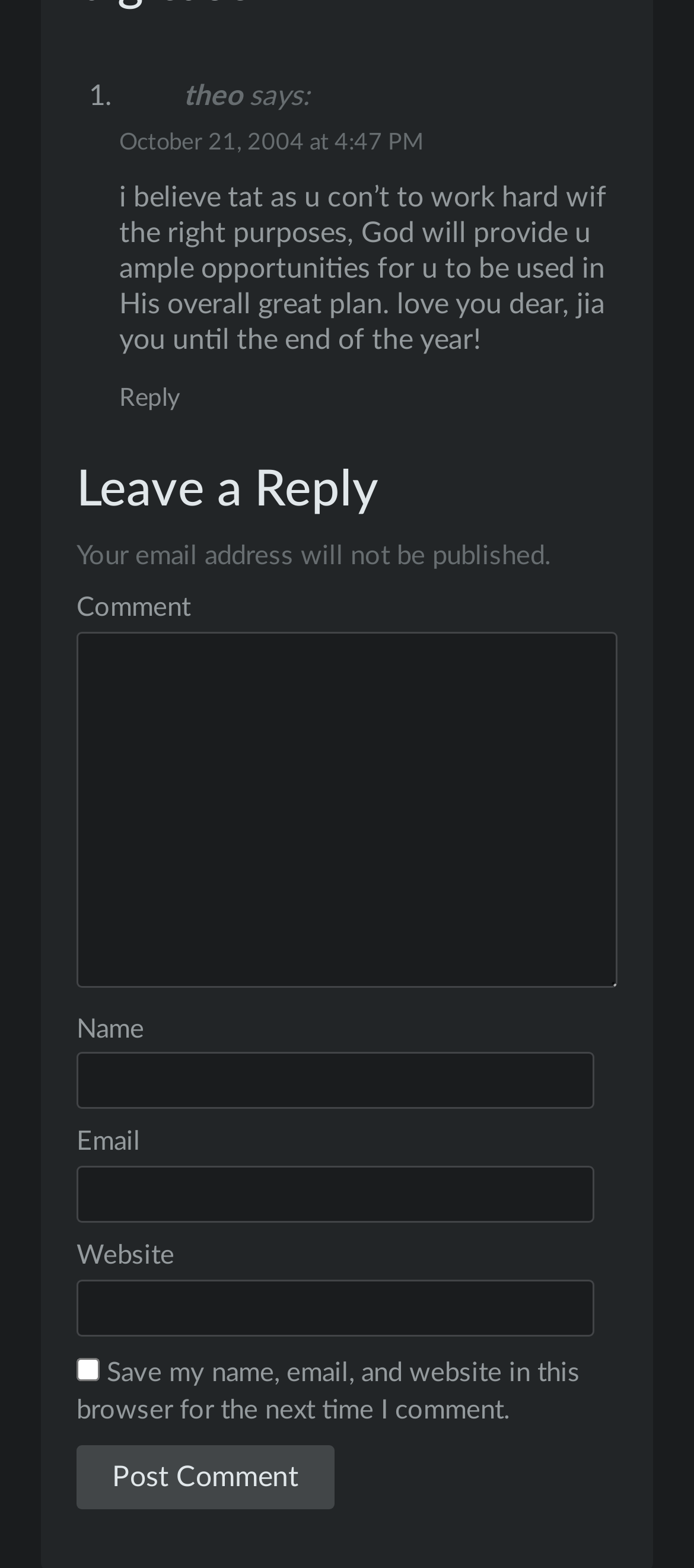Find the bounding box coordinates for the element described here: "parent_node: Name name="author"".

[0.11, 0.671, 0.856, 0.708]